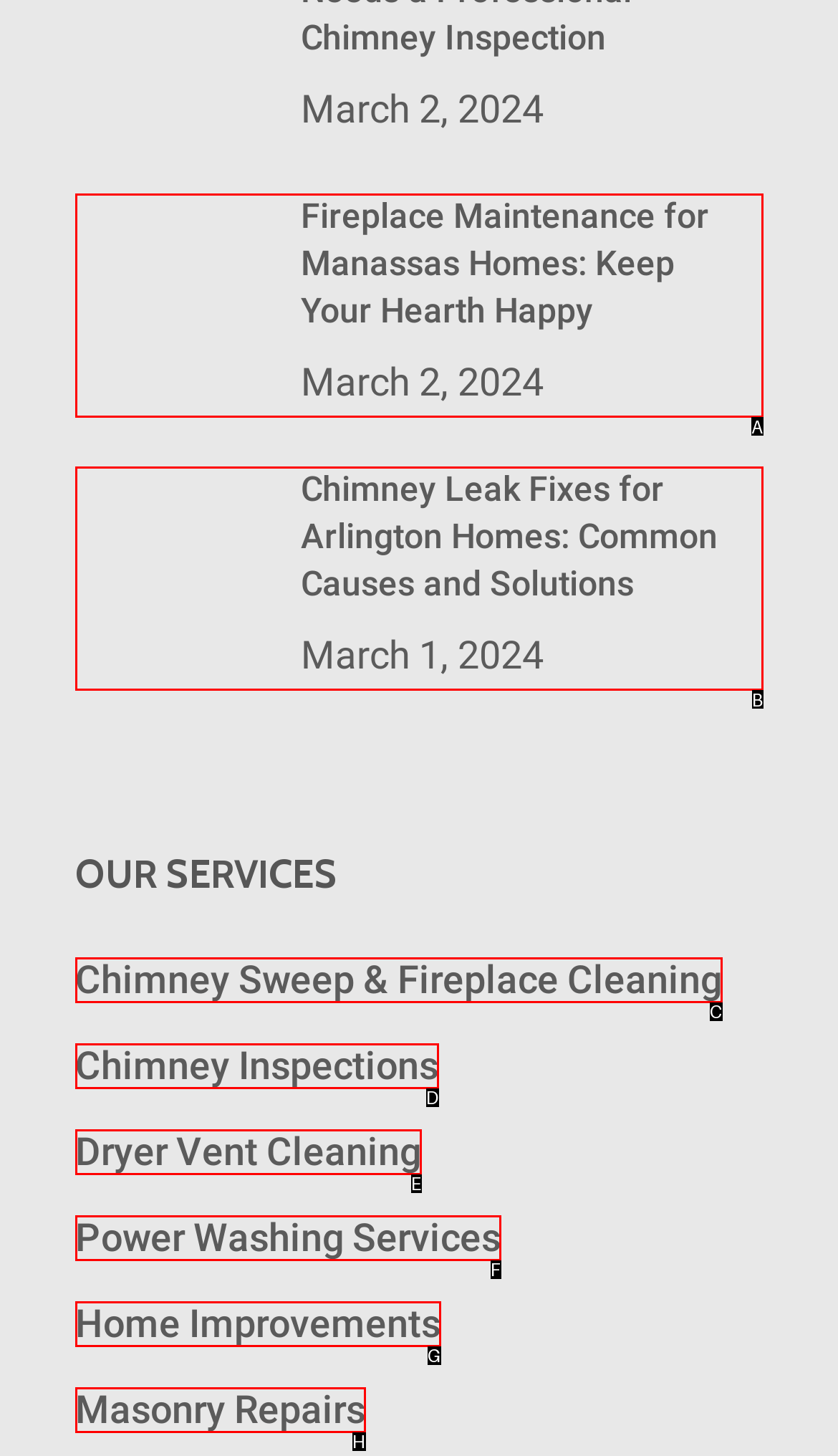Given the description: Power Washing Services, select the HTML element that best matches it. Reply with the letter of your chosen option.

F